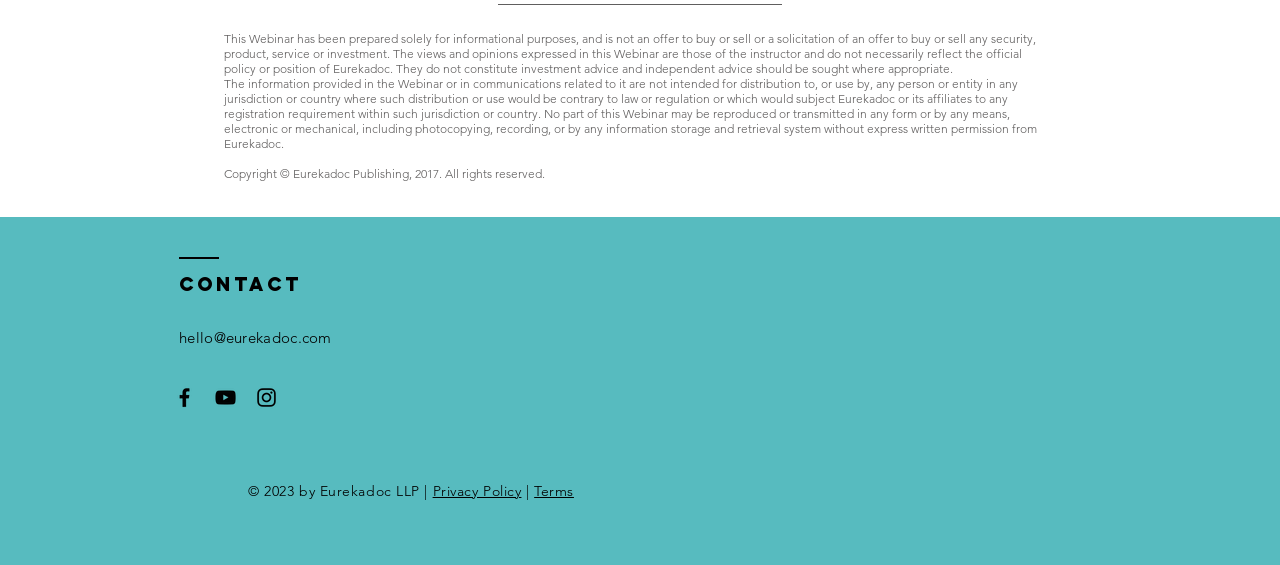What is the copyright year of Eurekadoc Publishing?
Use the screenshot to answer the question with a single word or phrase.

2017